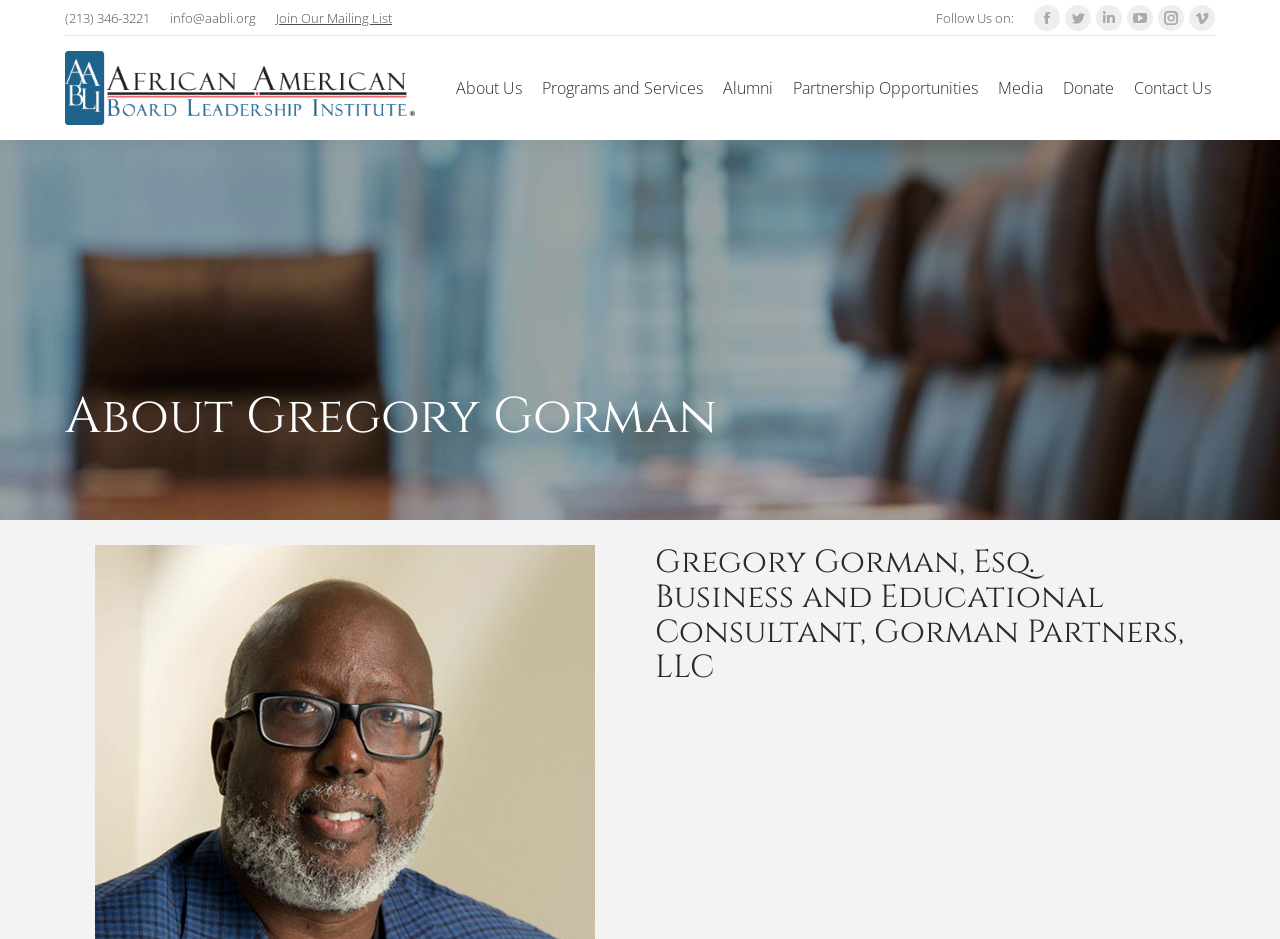Identify the bounding box coordinates of the section to be clicked to complete the task described by the following instruction: "Join the mailing list". The coordinates should be four float numbers between 0 and 1, formatted as [left, top, right, bottom].

[0.216, 0.009, 0.306, 0.028]